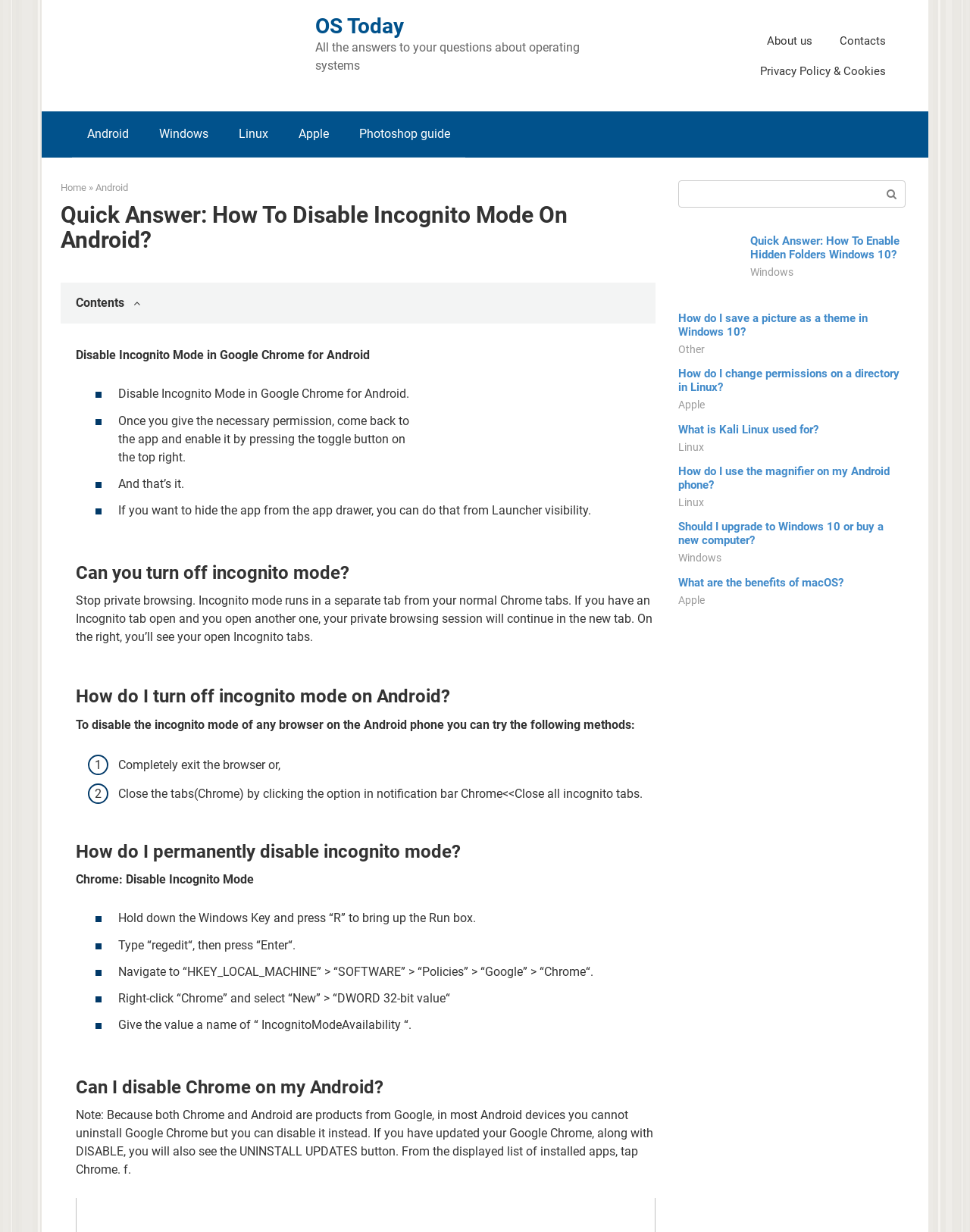What is the title or heading displayed on the webpage?

Quick Answer: How To Disable Incognito Mode On Android?